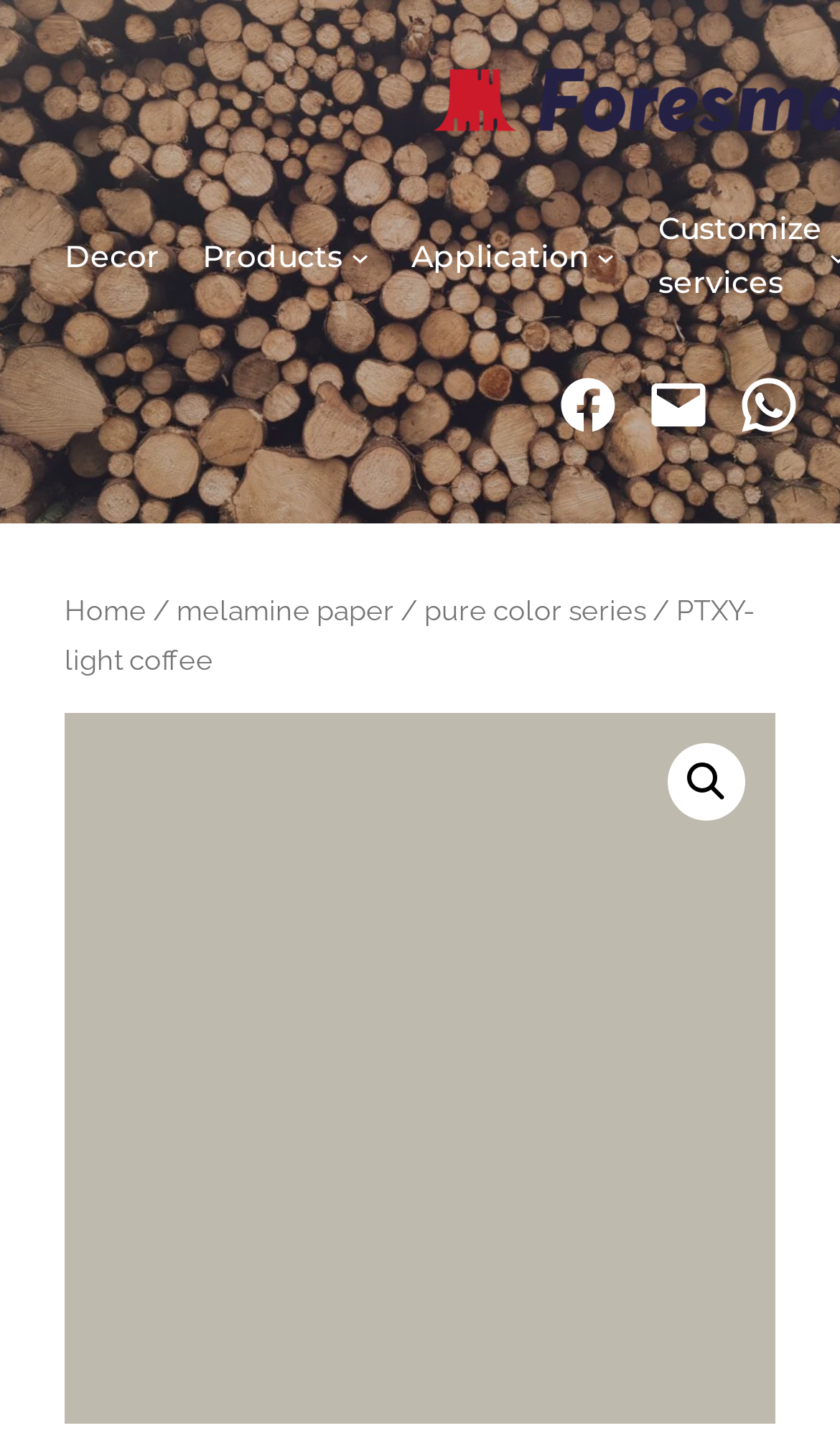Pinpoint the bounding box coordinates of the element to be clicked to execute the instruction: "View Melamine board design chipboard sheets ptxy-light-coffee".

[0.077, 0.49, 0.923, 0.978]